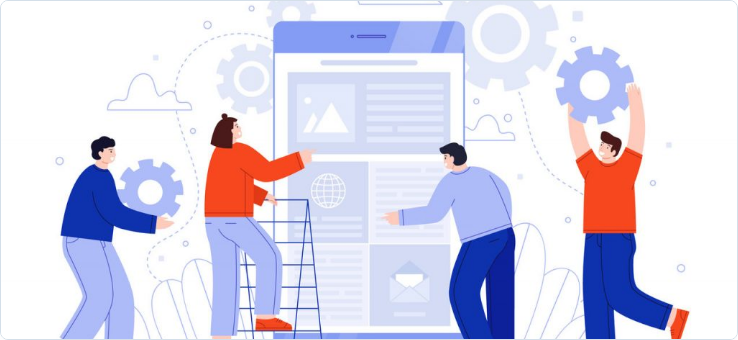How many individuals are engaged in the process?
Answer the question with as much detail as you can, using the image as a reference.

The image shows four individuals working together to create and refine a mobile application, each contributing to the project in their own way.